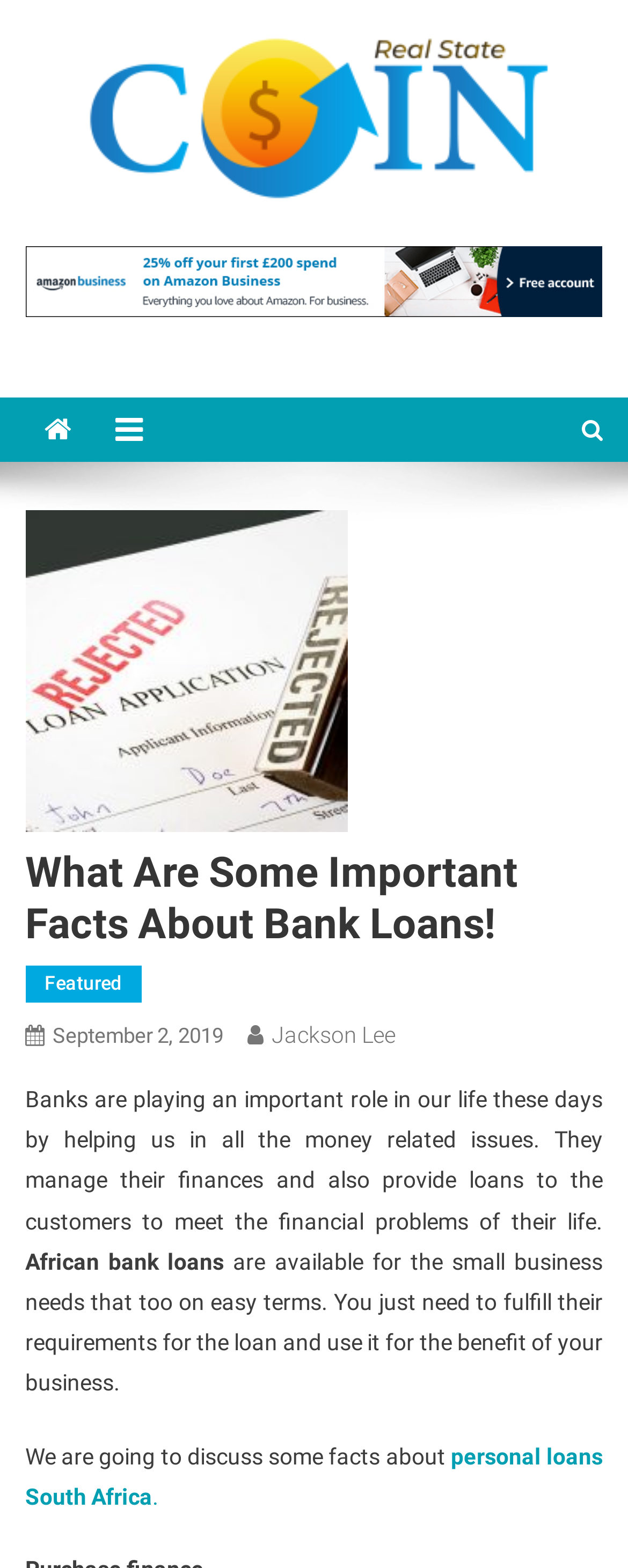Calculate the bounding box coordinates of the UI element given the description: "personal loans South Africa.".

[0.04, 0.92, 0.96, 0.963]